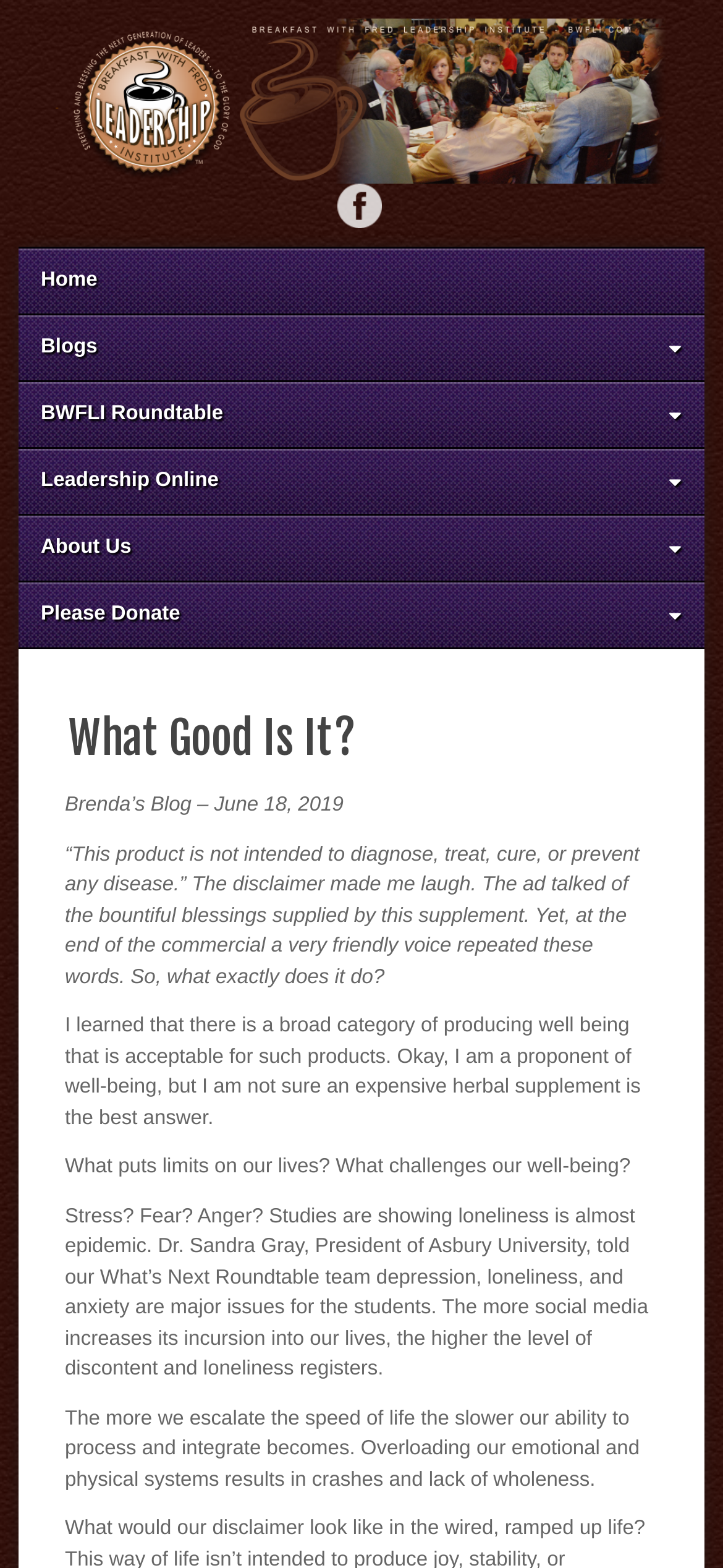Give a detailed explanation of the elements present on the webpage.

The webpage is titled "What Good Is It? | BWFLI" and features a prominent logo image of "BWFLI" at the top, taking up most of the width of the page. Below the logo, there are several links to different sections of the website, including "Home", "Blogs", "BWFLI Roundtable", "Leadership Online", "About Us", and "Please Donate". These links are aligned to the left side of the page.

To the right of the links, there is a Facebook link. Below these elements, the main content of the page begins. The title "What Good Is It?" is displayed as a heading, followed by a blog post written by Brenda. The blog post is divided into several paragraphs, discussing the concept of well-being and the limitations that affect our lives, such as stress, fear, anger, and loneliness. The text is written in a conversational tone and includes references to a roundtable discussion and studies on the effects of social media on mental health.

The overall layout of the page is simple, with a clear hierarchy of elements and a focus on the blog post content.